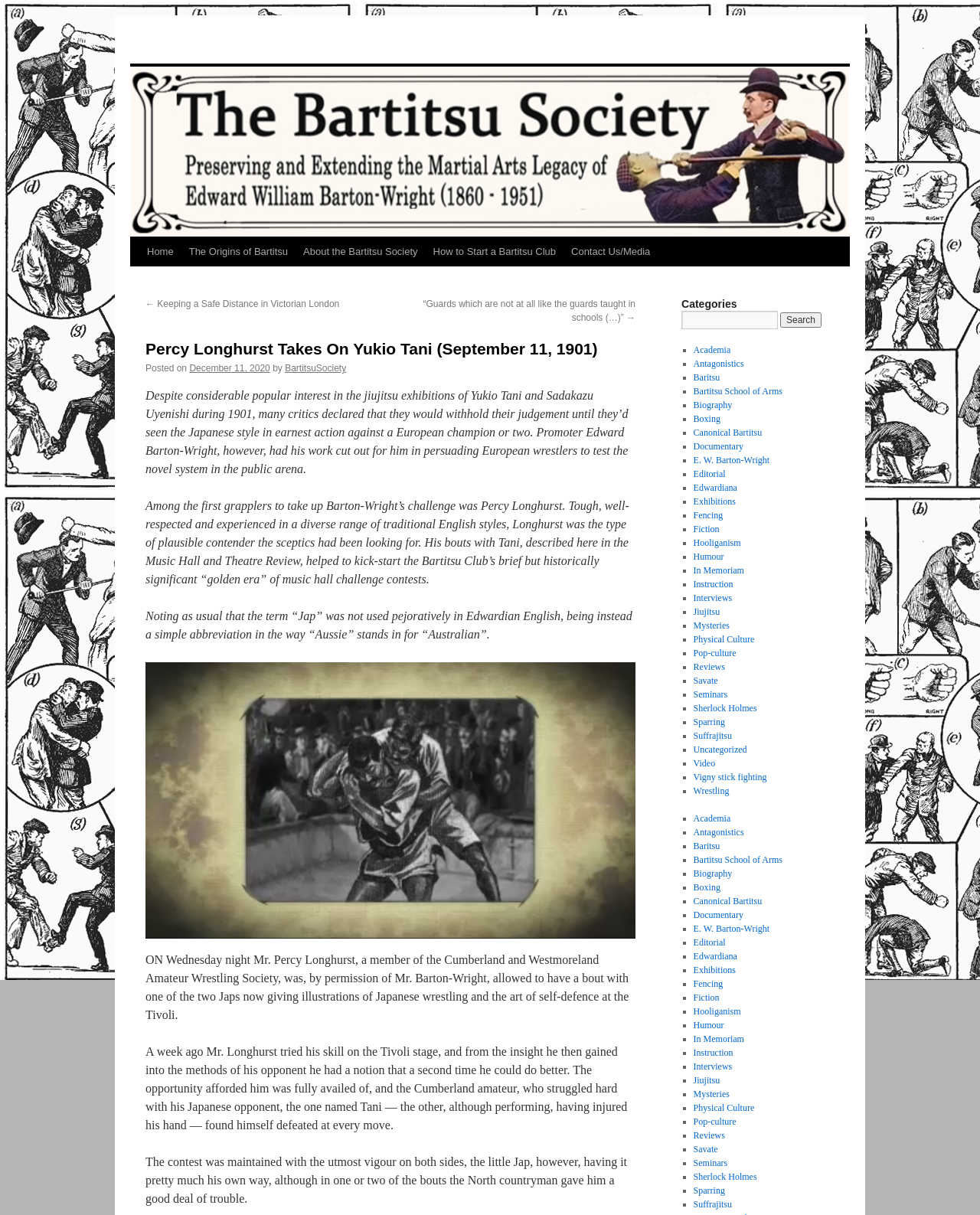What is the name of the Japanese wrestler mentioned in the article?
From the screenshot, provide a brief answer in one word or phrase.

Yukio Tani